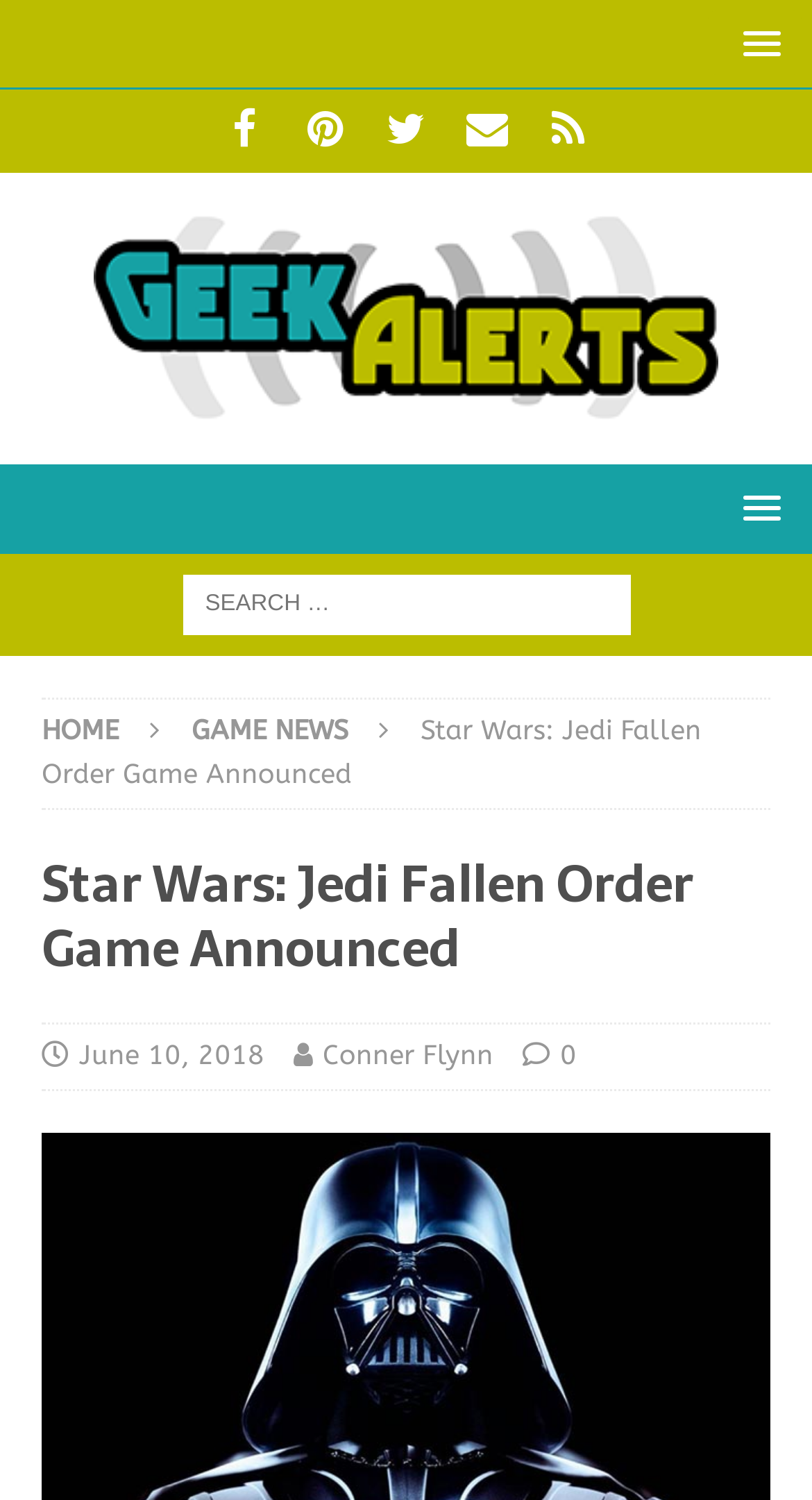Determine which piece of text is the heading of the webpage and provide it.

Star Wars: Jedi Fallen Order Game Announced